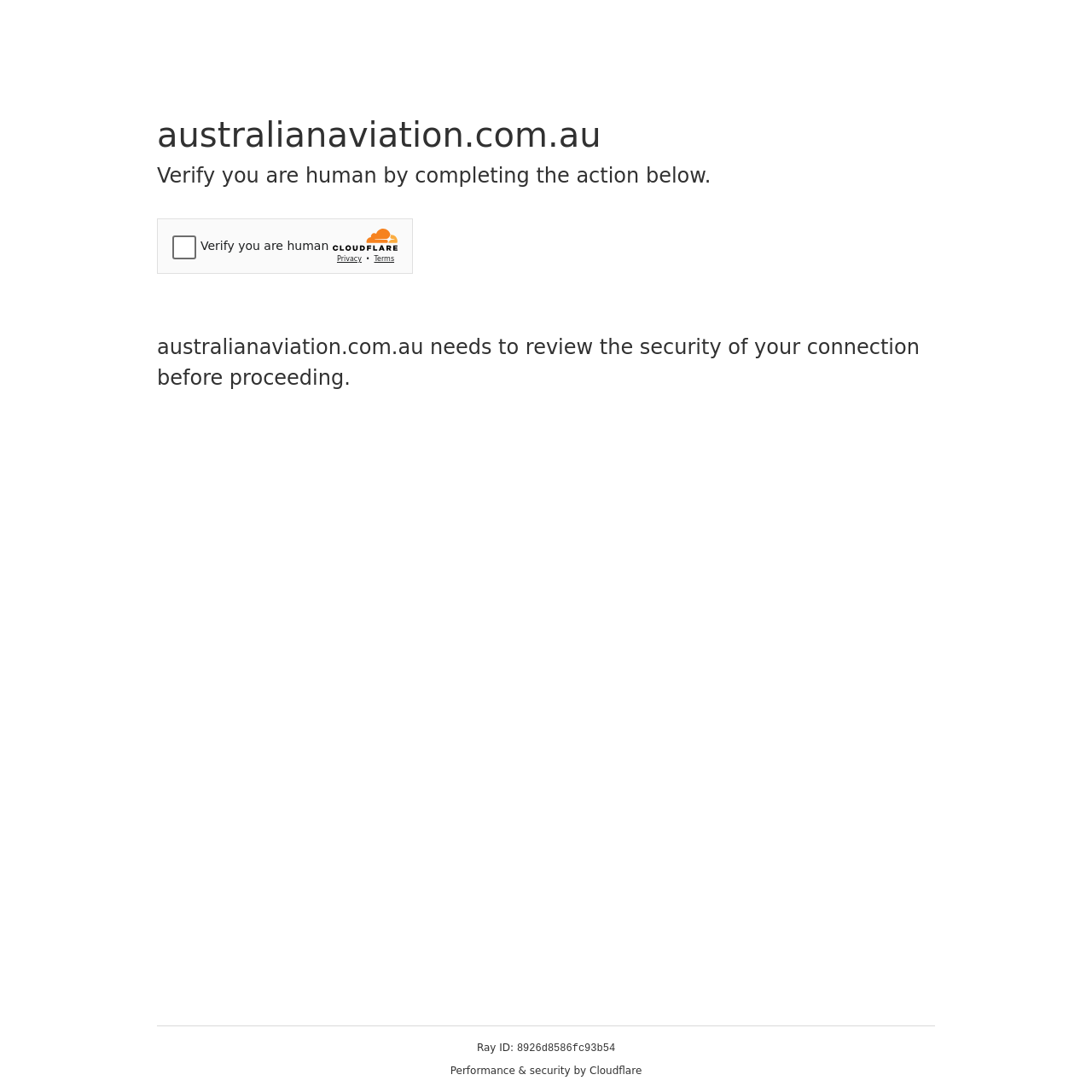What company is providing performance and security services?
Answer with a single word or phrase by referring to the visual content.

Cloudflare